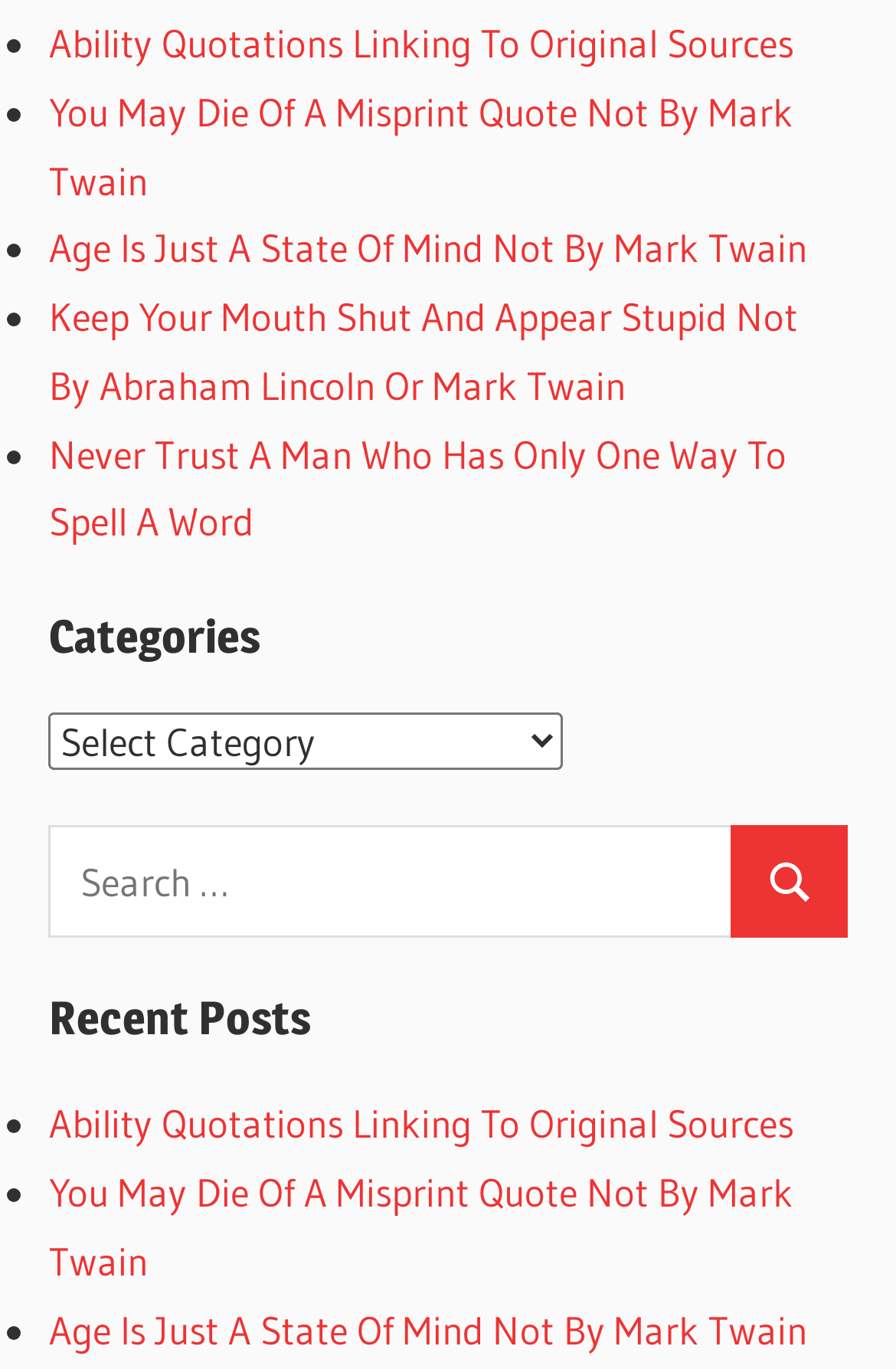Please determine the bounding box coordinates for the UI element described as: "Search".

[0.816, 0.603, 0.946, 0.685]